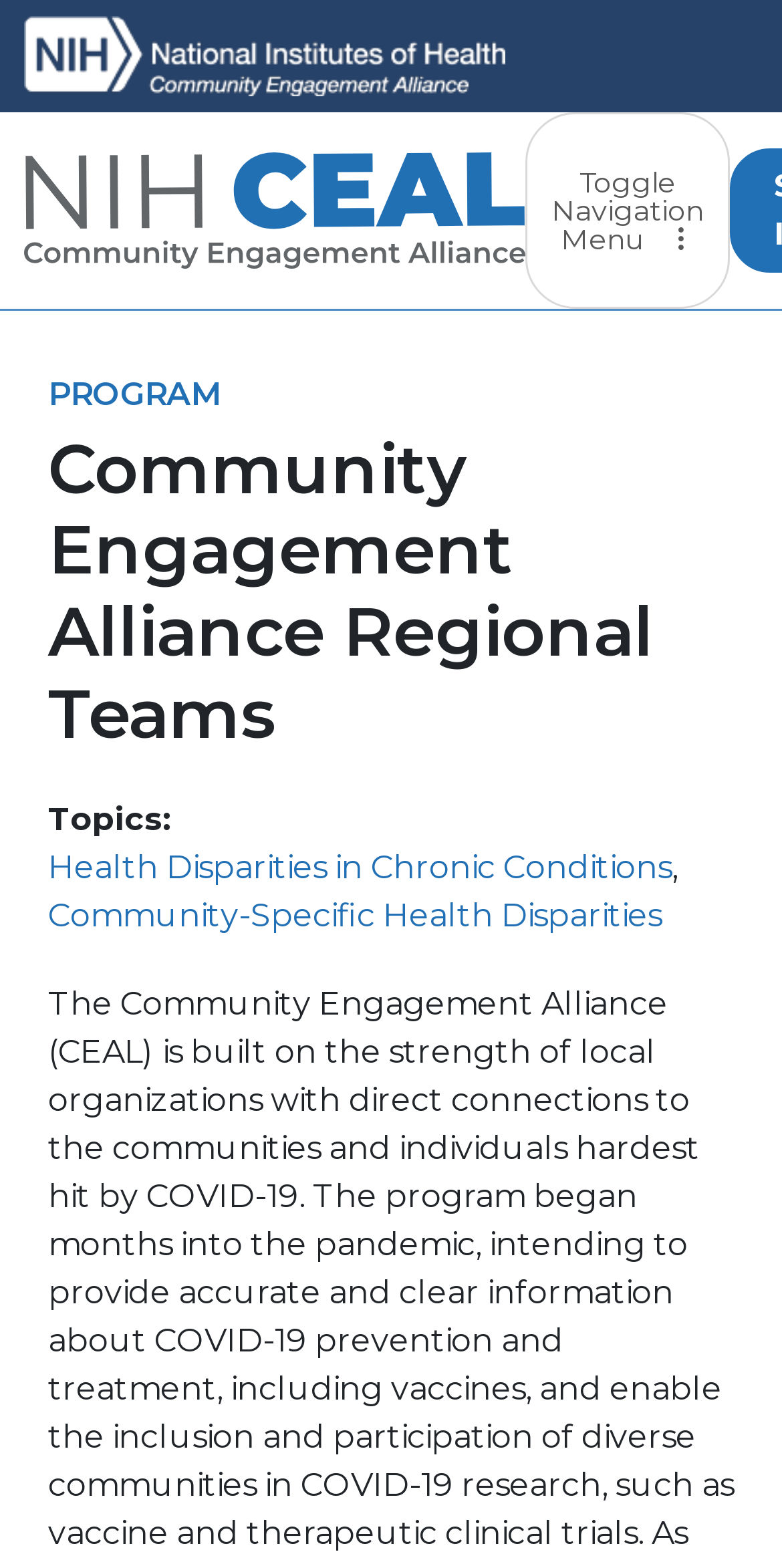Please provide a one-word or short phrase answer to the question:
What topics are listed?

Health Disparities